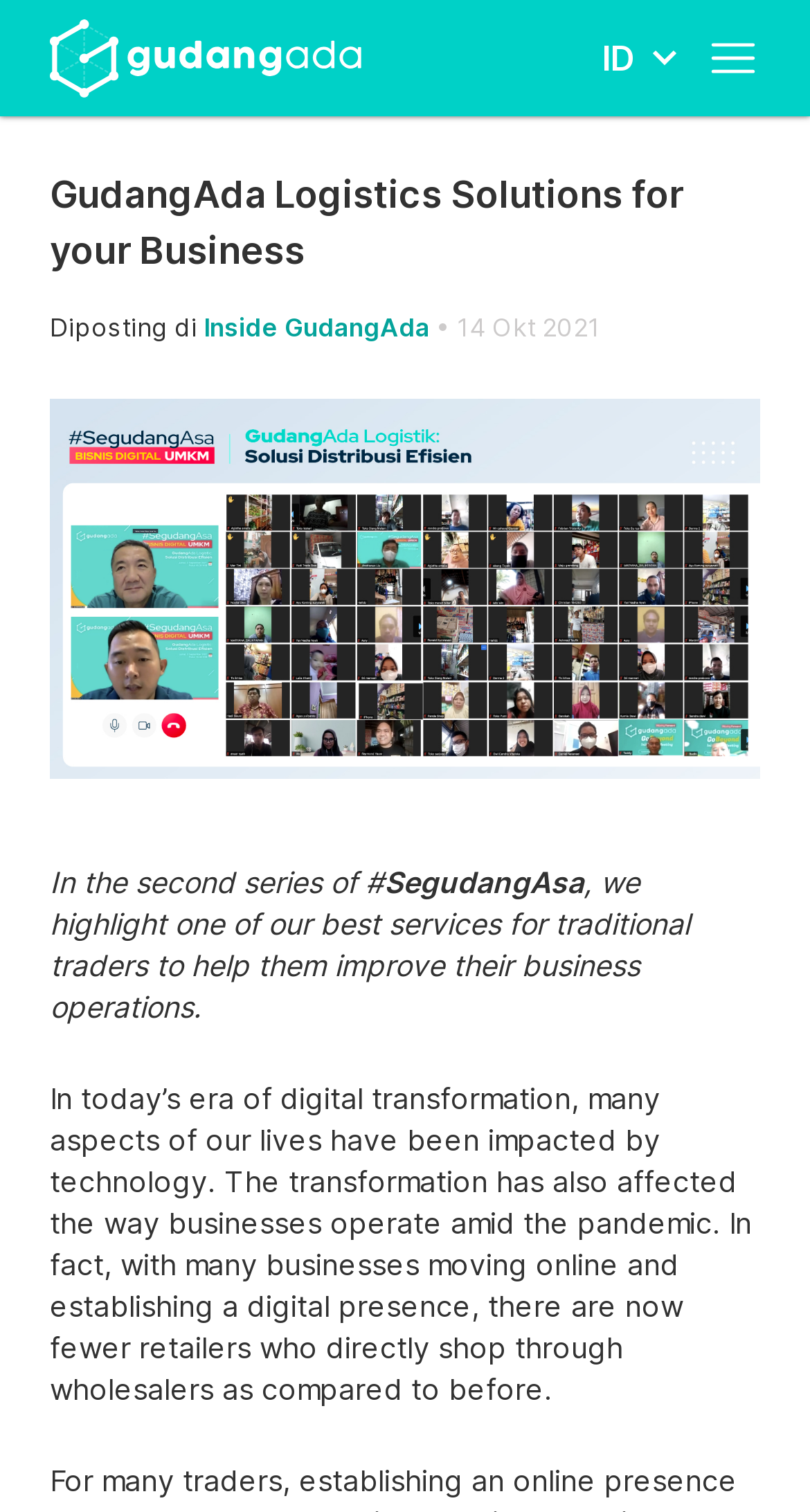Using the provided element description "parent_node: ID title="Home"", determine the bounding box coordinates of the UI element.

[0.062, 0.0, 0.446, 0.077]